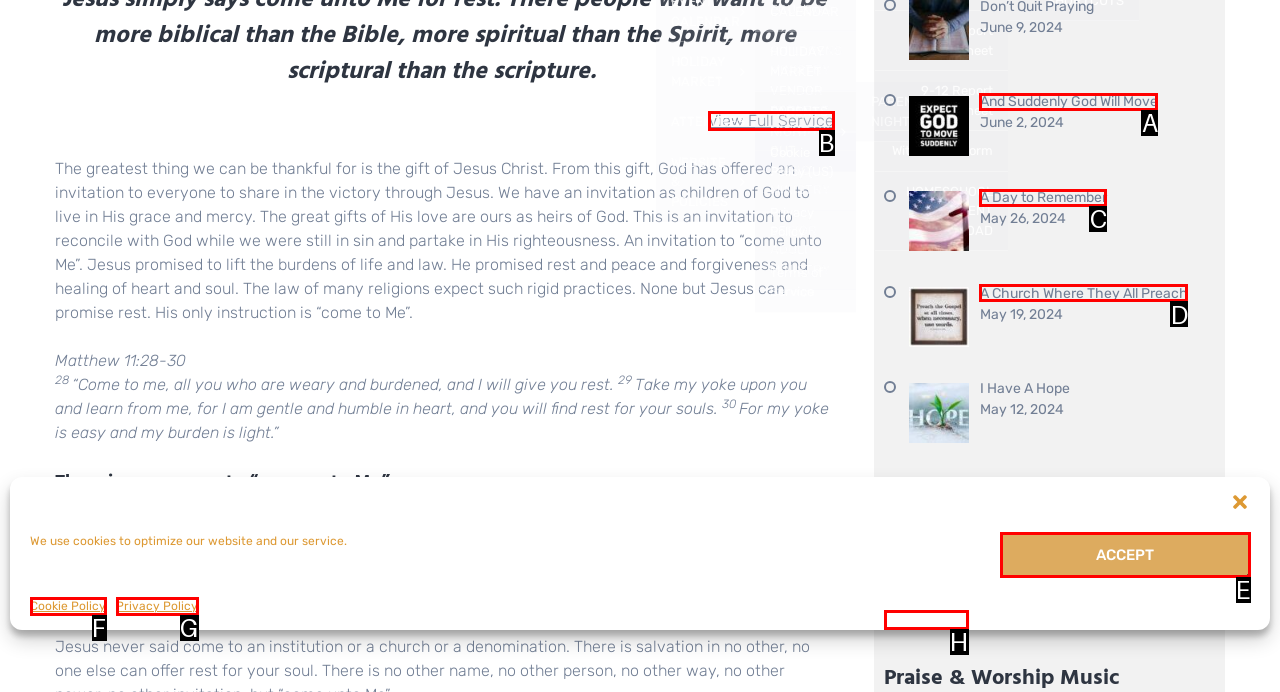Select the letter of the HTML element that best fits the description: And Suddenly God Will Move
Answer with the corresponding letter from the provided choices.

A